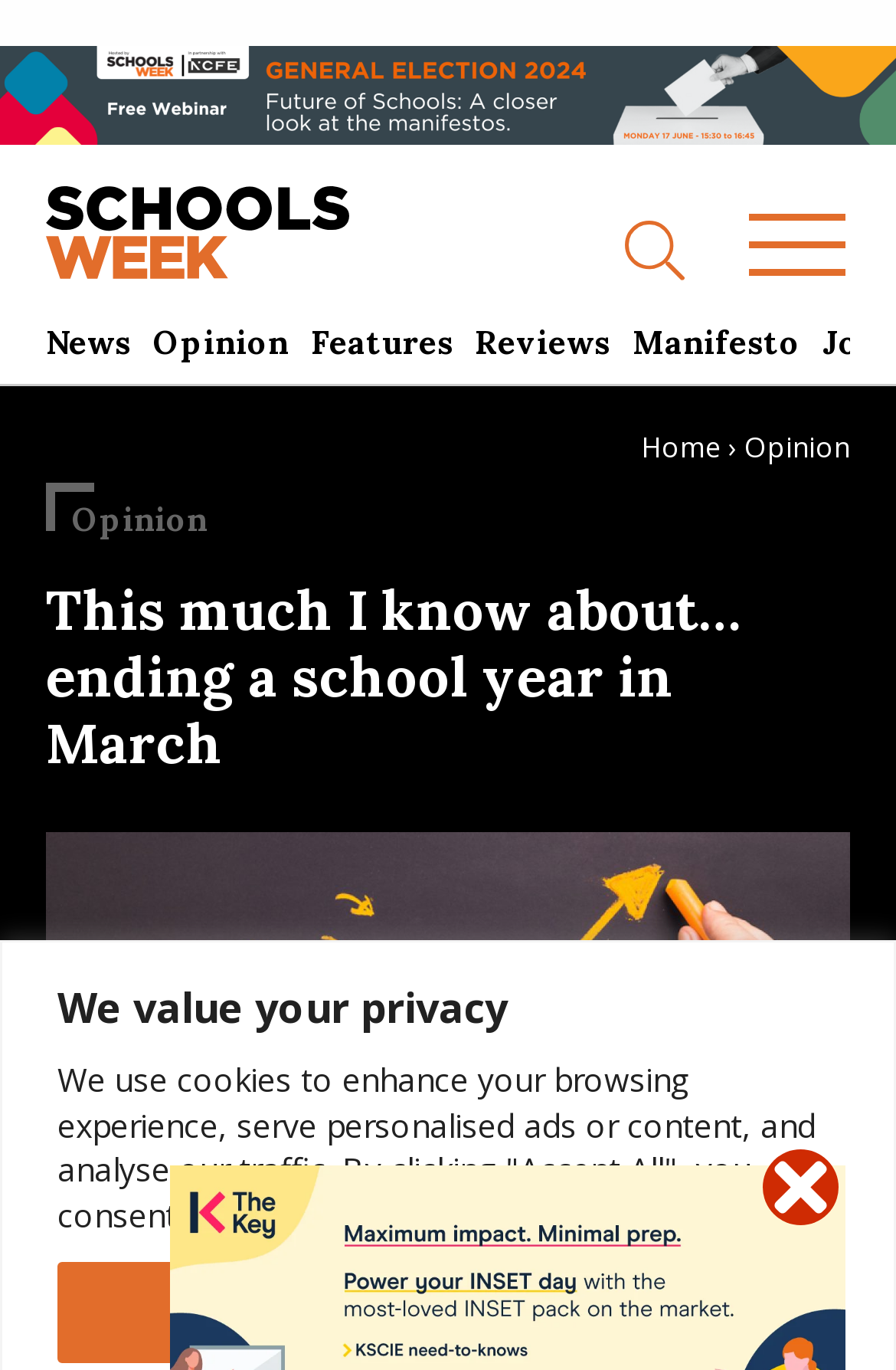Using the provided element description: "aria-label="Home link"", determine the bounding box coordinates of the corresponding UI element in the screenshot.

[0.051, 0.136, 0.39, 0.204]